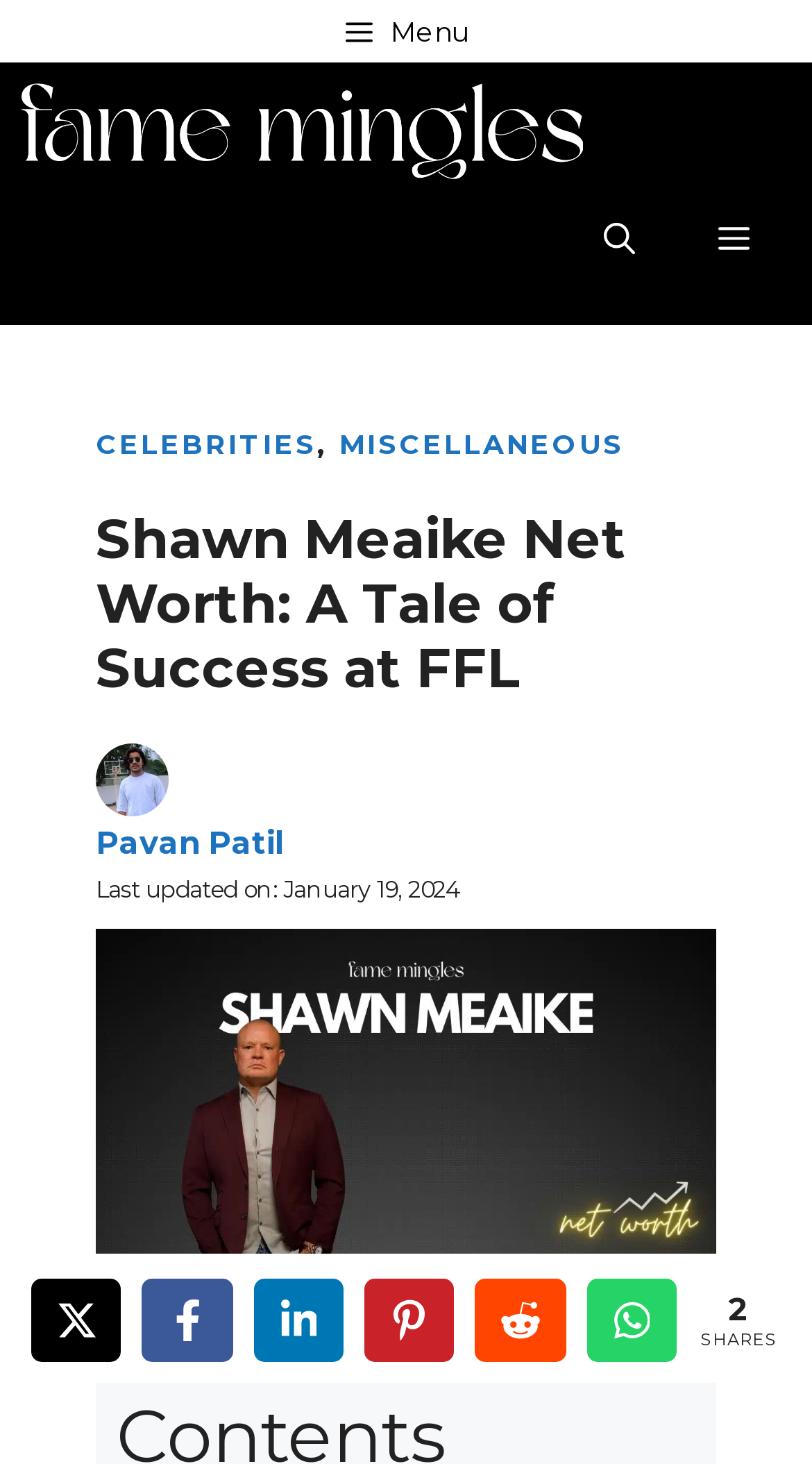Provide a thorough and detailed response to the question by examining the image: 
Who is the author of the article?

The webpage has a link to the author's name 'Pavan Patil' with an image, indicating that he is the author of the article.